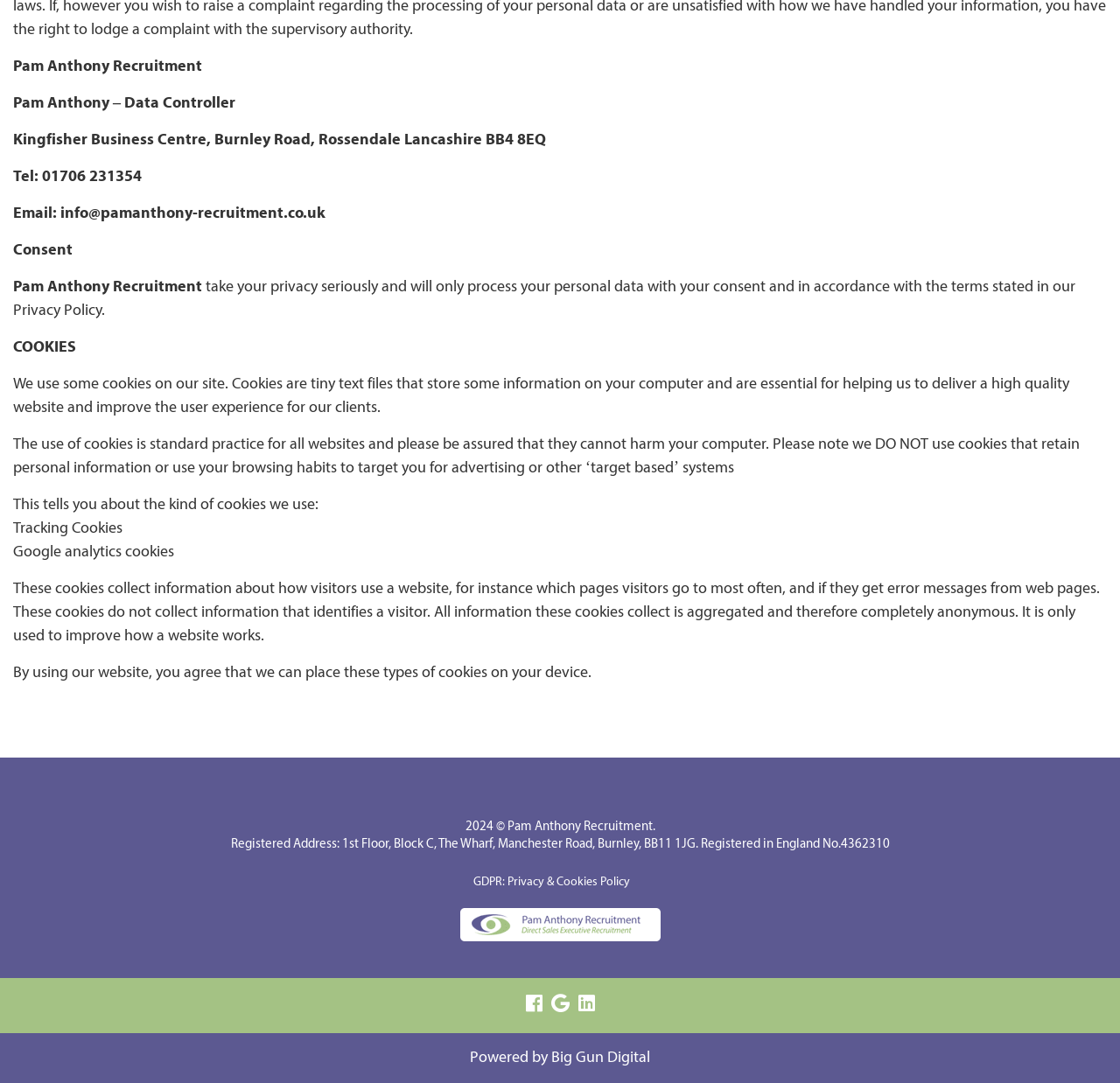Provide the bounding box coordinates of the HTML element this sentence describes: "Big Gun Digital". The bounding box coordinates consist of four float numbers between 0 and 1, i.e., [left, top, right, bottom].

[0.492, 0.969, 0.58, 0.985]